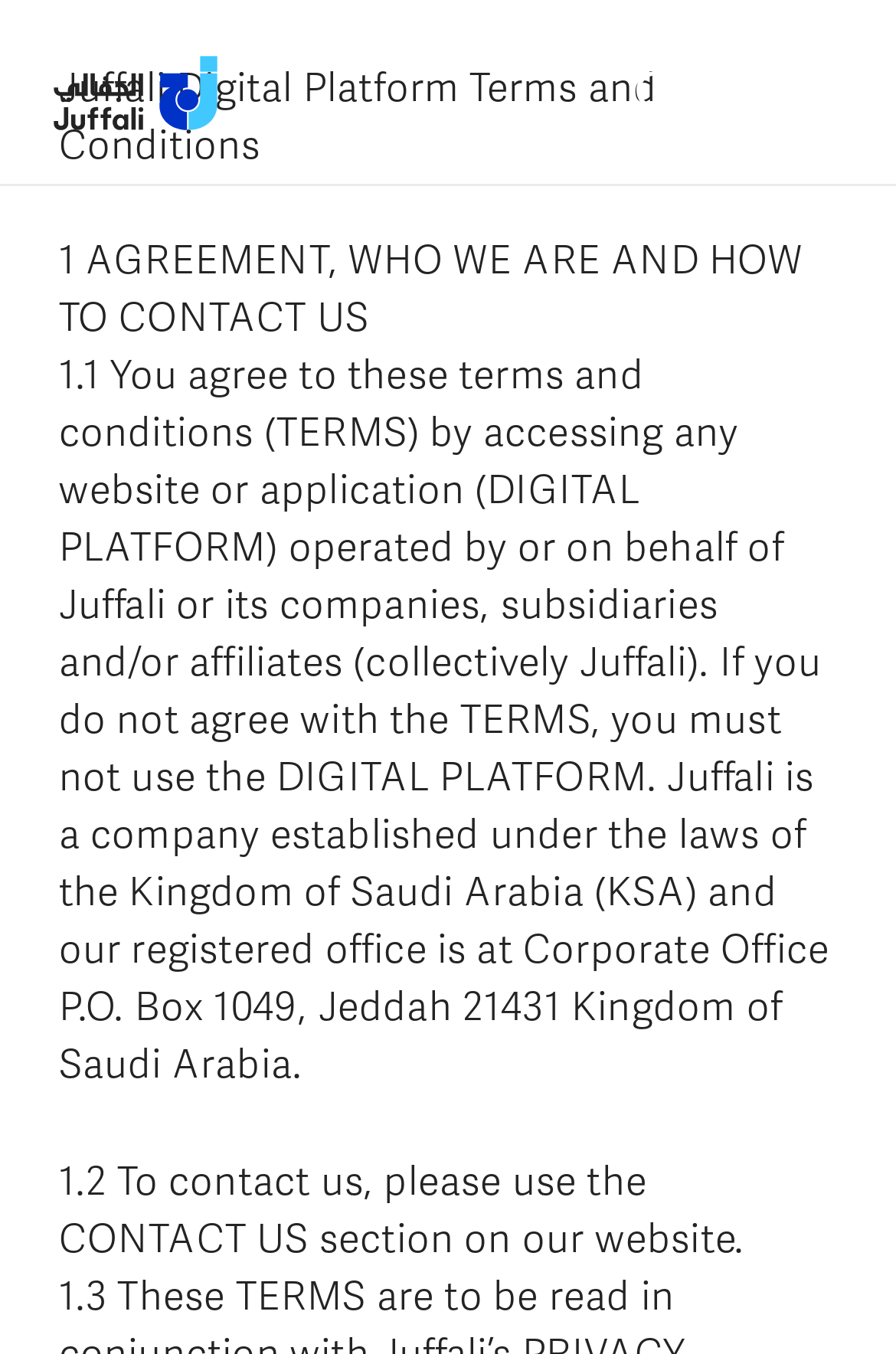From the element description parent_node: Our Company aria-label="Menu", predict the bounding box coordinates of the UI element. The coordinates must be specified in the format (top-left x, top-left y, bottom-right x, bottom-right y) and should be within the 0 to 1 range.

[0.86, 0.025, 0.991, 0.11]